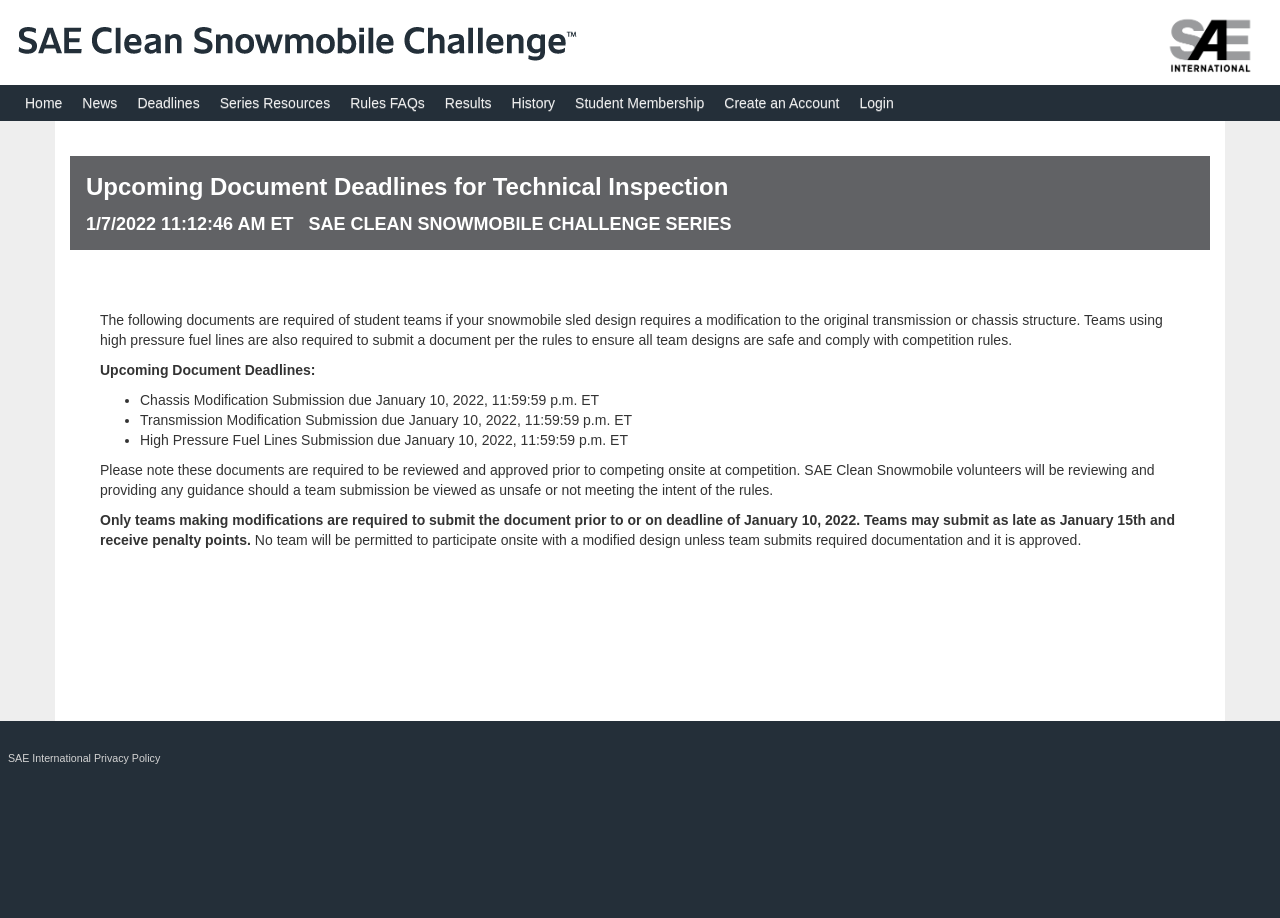Explain the webpage's layout and main content in detail.

The webpage is about upcoming document deadlines for technical inspection, specifically for the SAE Clean Snowmobile Challenge Series. At the top, there are two links with accompanying images, one on the left and one on the right. Below these, there is a navigation menu with links to various pages, including Home, News, Deadlines, Series Resources, Rules FAQs, Results, History, Student Membership, Create an Account, and Login.

The main content of the page is divided into sections. The first section has a heading that mentions the SAE Clean Snowmobile Challenge Series, followed by a paragraph of text that explains the required documents for student teams with modified snowmobile designs. 

Below this, there is a section with a heading "Upcoming Document Deadlines" and a list of three items, each with a deadline of January 10, 2022, for submitting documents related to chassis modification, transmission modification, and high-pressure fuel lines.

The next section has a paragraph of text that notes the importance of submitting these documents for review and approval prior to competing onsite. It also mentions that teams can submit documents as late as January 15th, but will receive penalty points. 

Finally, there is a statement that no team will be permitted to participate onsite with a modified design unless they submit the required documentation and it is approved. At the bottom of the page, there is a link to the SAE International Privacy Policy.